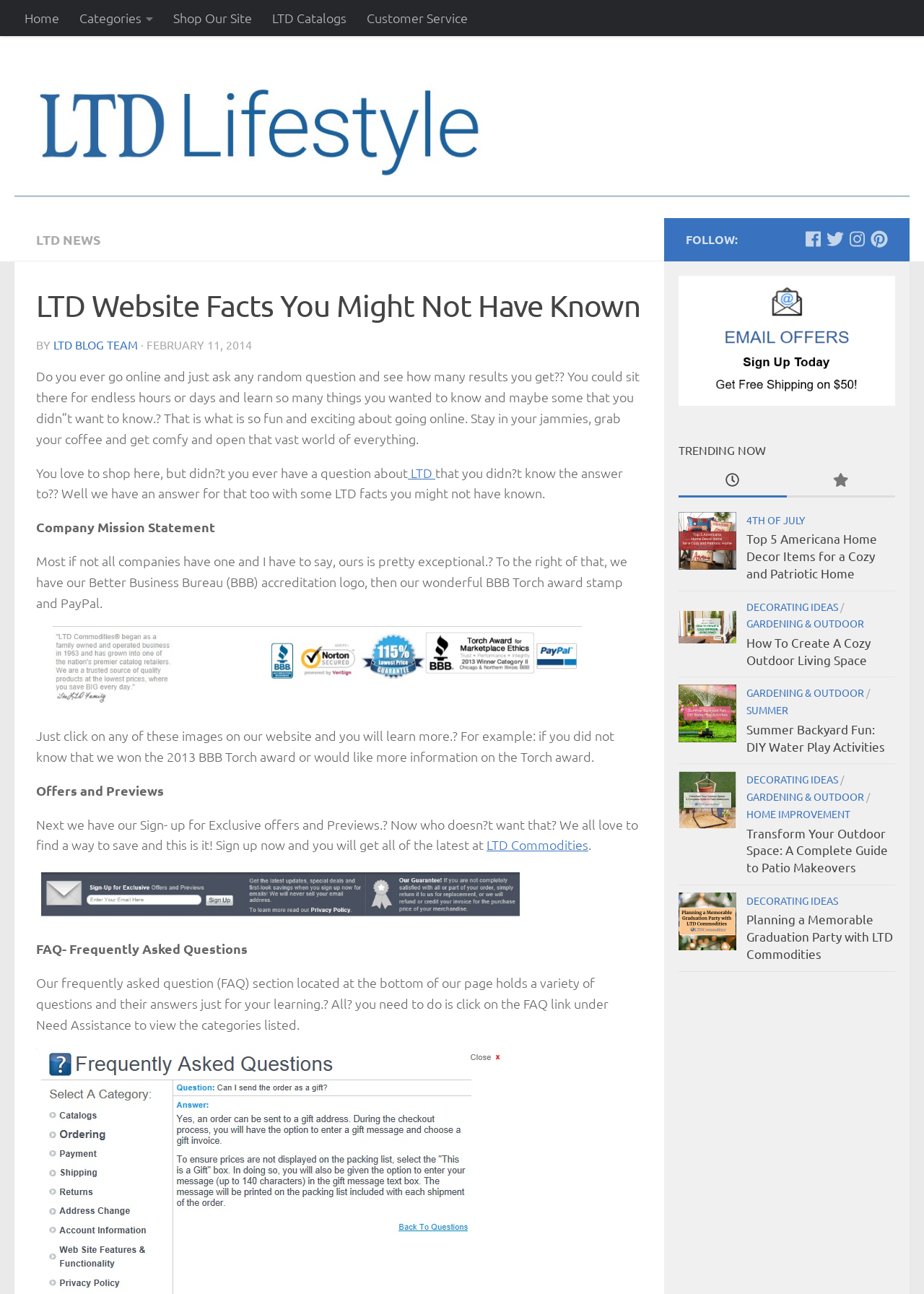From the image, can you give a detailed response to the question below:
How many social media platforms can you follow LTD on?

The webpage provides links to follow LTD on four social media platforms, namely Facebook, Twitter, Instagram, and Pinterest. These links are located at the bottom of the webpage.